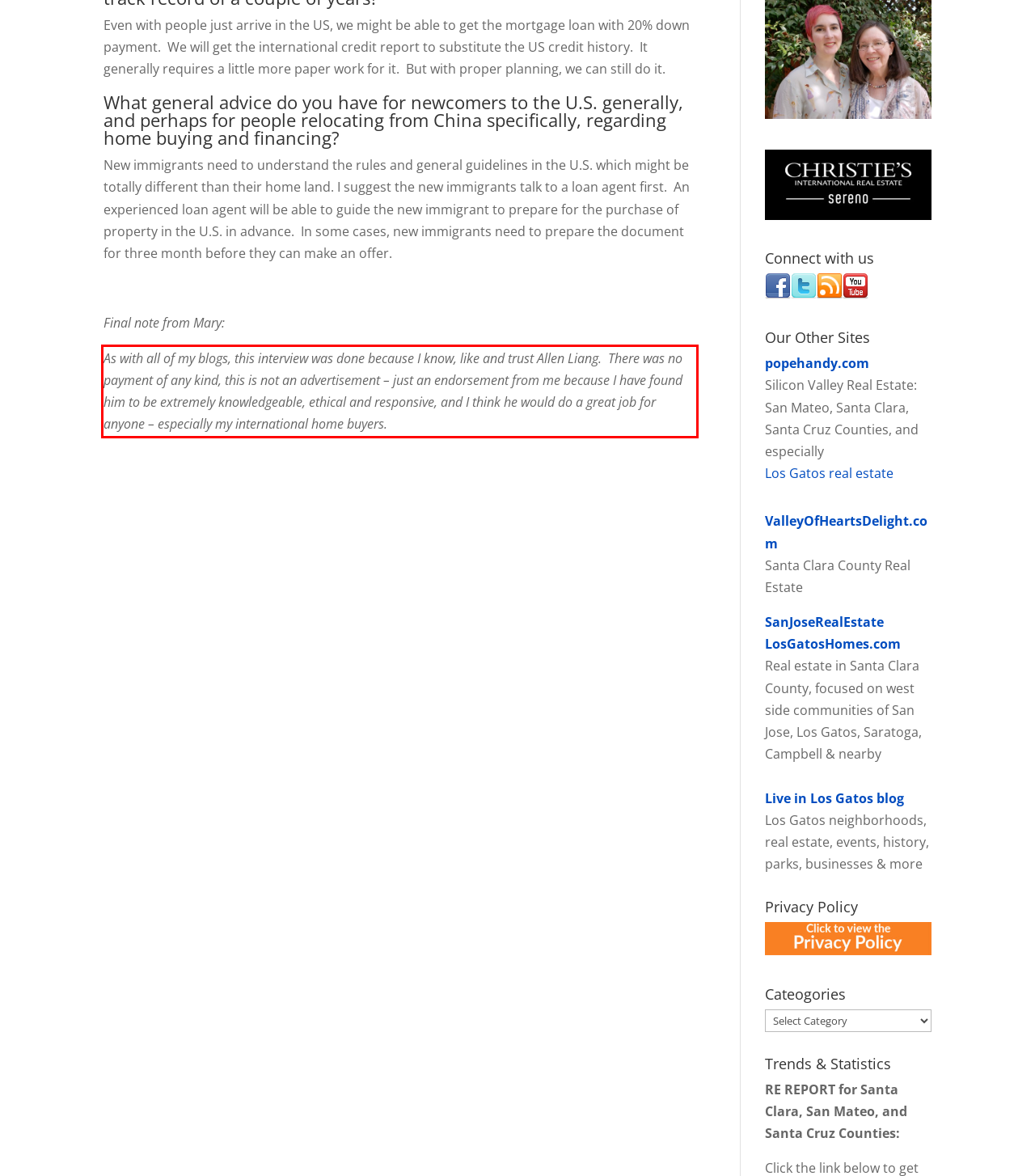Identify the text within the red bounding box on the webpage screenshot and generate the extracted text content.

As with all of my blogs, this interview was done because I know, like and trust Allen Liang. There was no payment of any kind, this is not an advertisement – just an endorsement from me because I have found him to be extremely knowledgeable, ethical and responsive, and I think he would do a great job for anyone – especially my international home buyers.